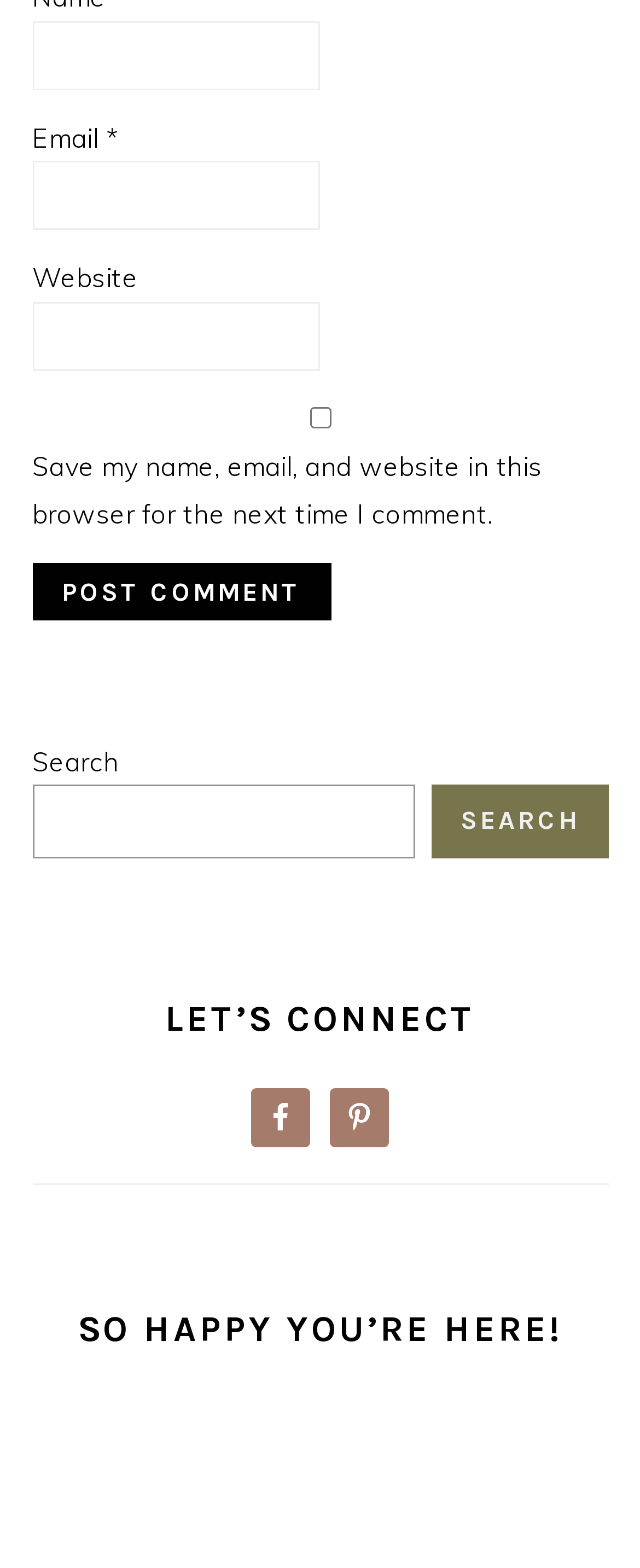Please reply to the following question using a single word or phrase: 
How many social media links are present?

2